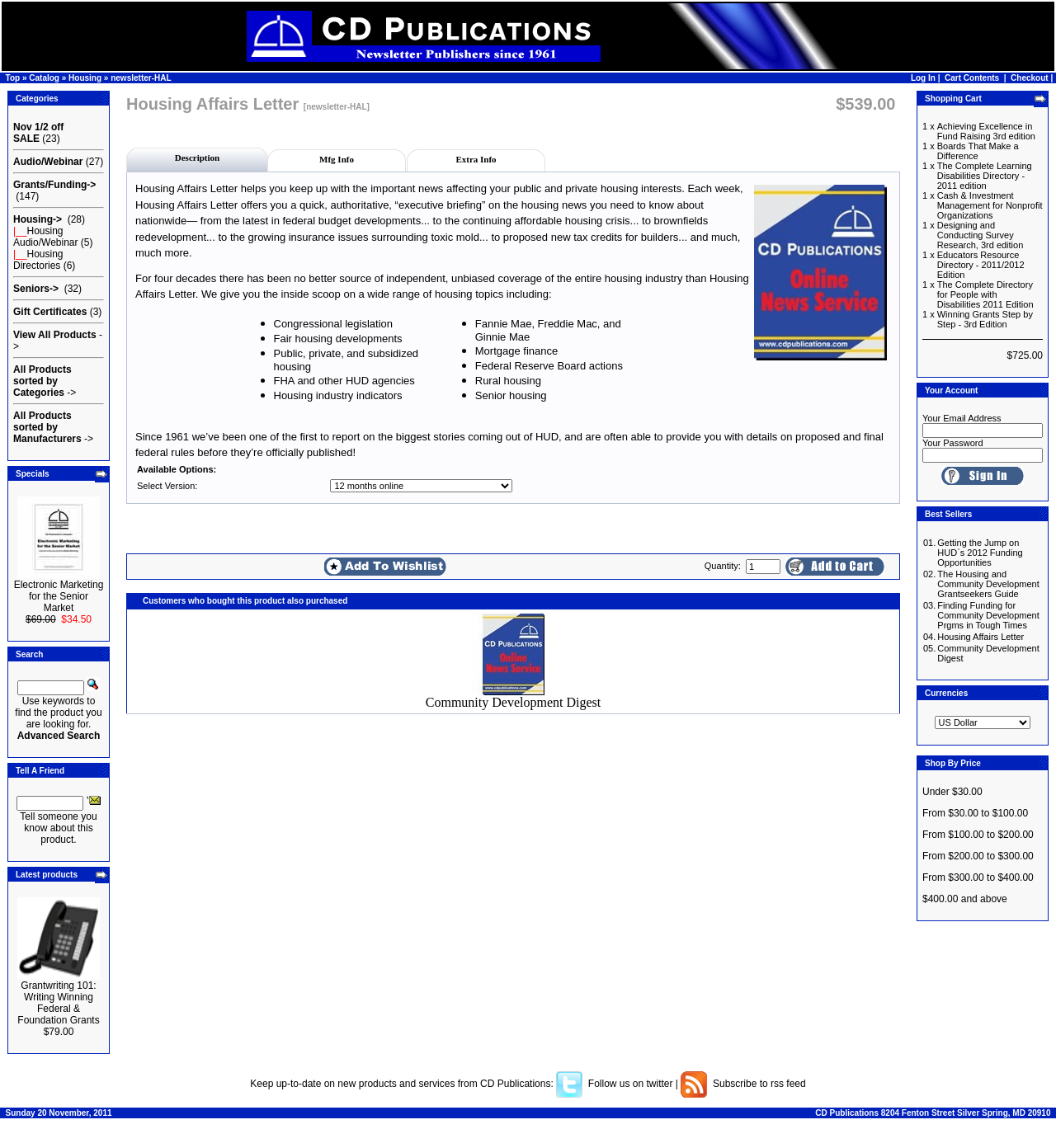What is the price of the product 'Electronic Marketing for the Senior Market'?
Provide a concise answer using a single word or phrase based on the image.

$34.50